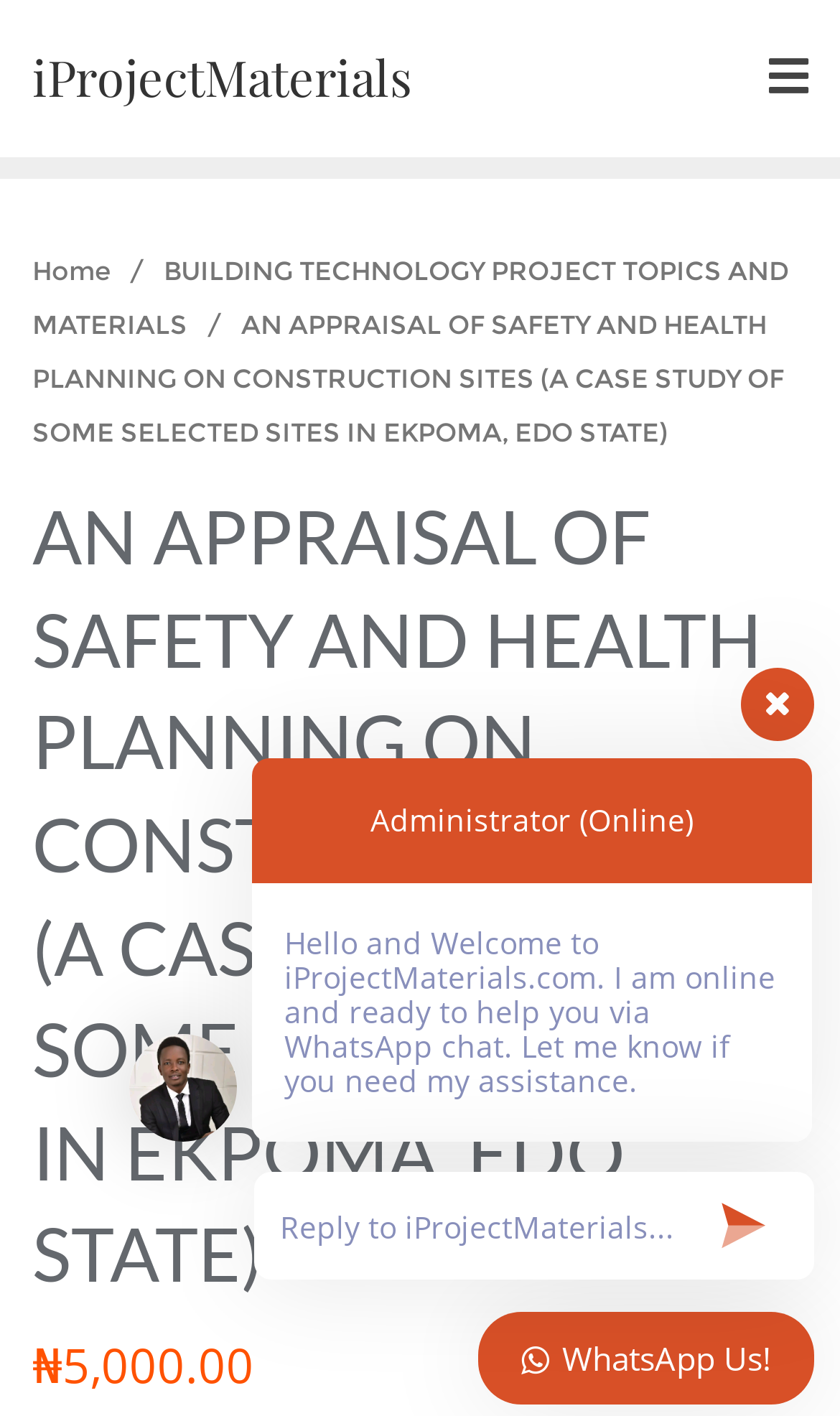Identify the bounding box for the given UI element using the description provided. Coordinates should be in the format (top-left x, top-left y, bottom-right x, bottom-right y) and must be between 0 and 1. Here is the description: iProjectMaterials

[0.038, 0.0, 0.49, 0.11]